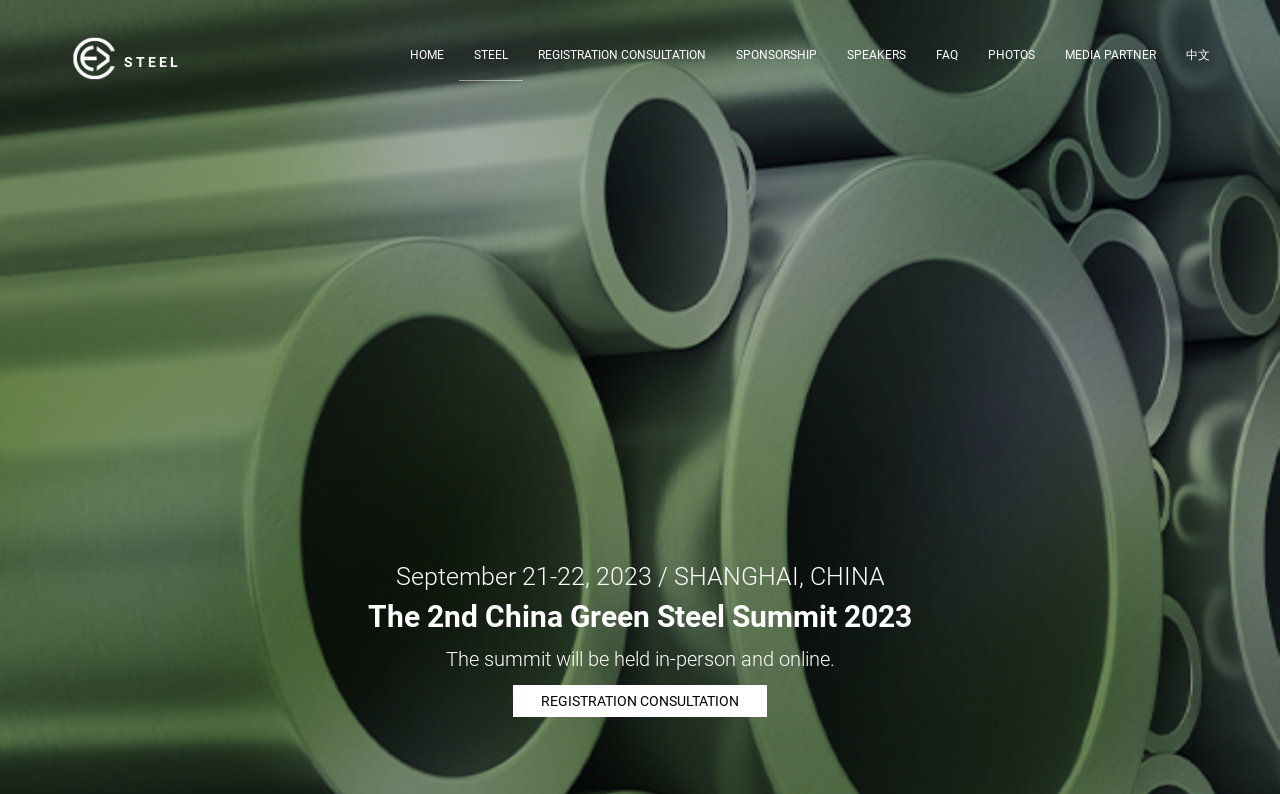Locate and generate the text content of the webpage's heading.

The 2nd China Green Steel Summit 2023